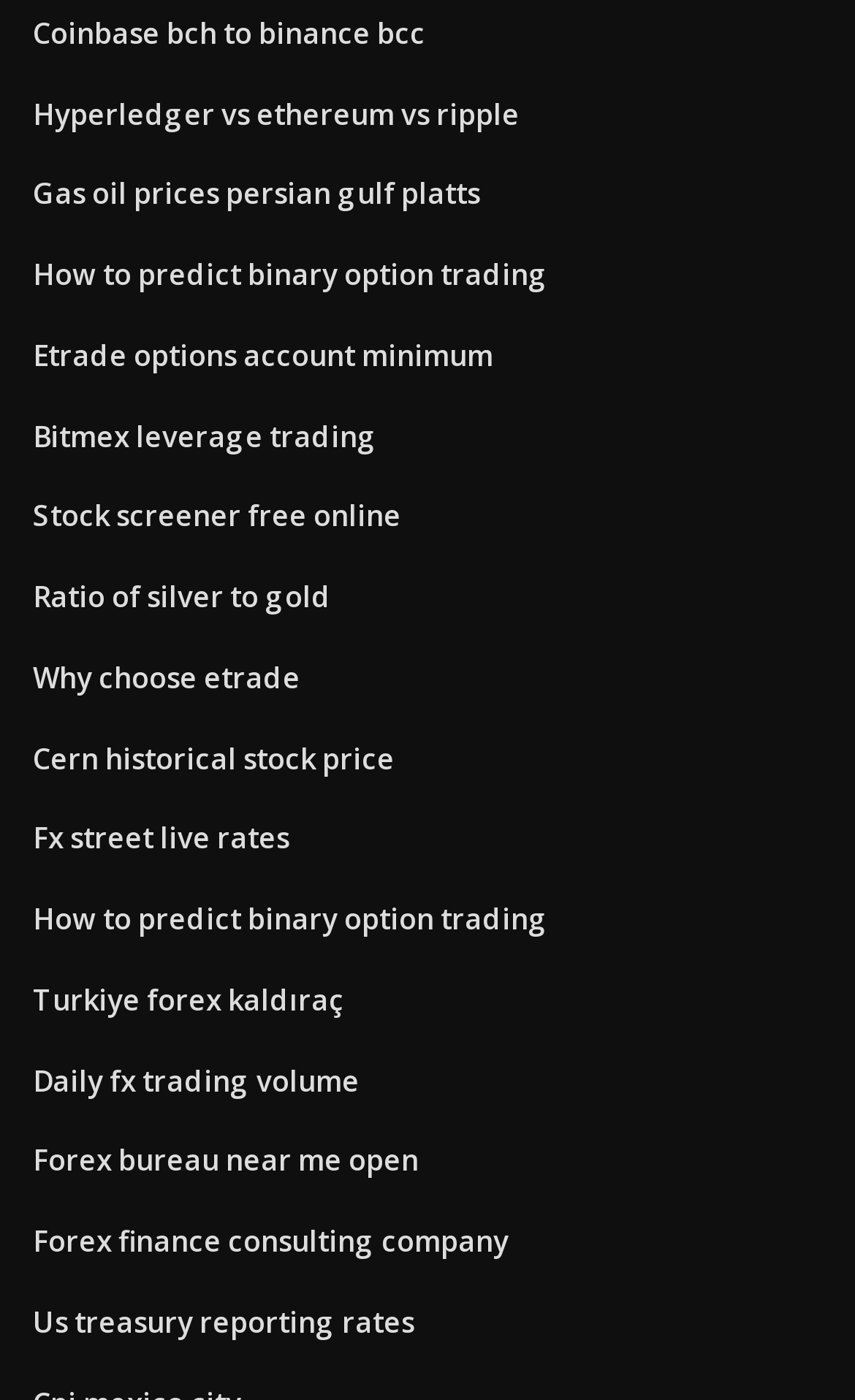Determine the bounding box coordinates of the region that needs to be clicked to achieve the task: "Find out about the minimum account requirement for Etrade options".

[0.038, 0.24, 0.577, 0.268]